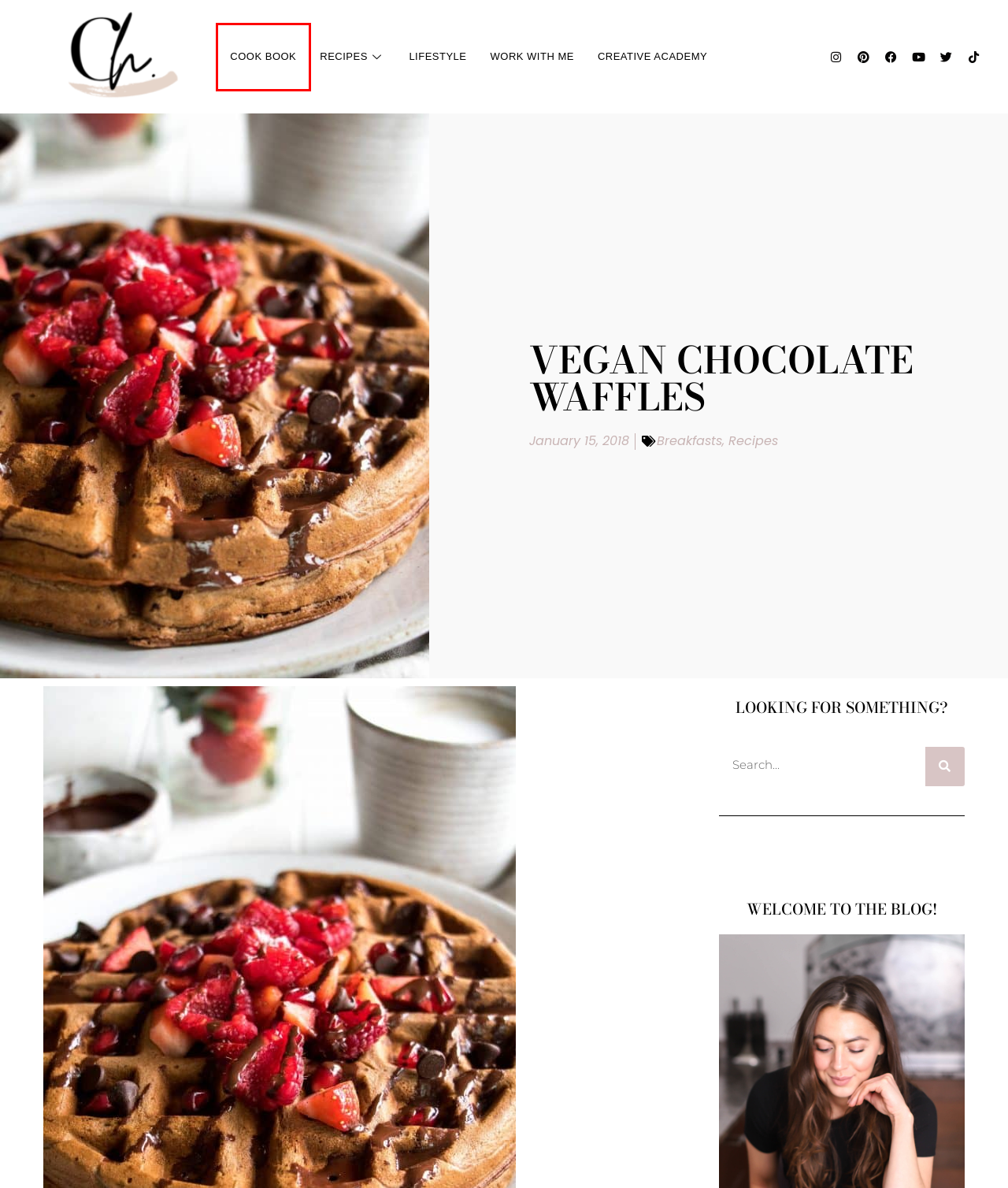You have a screenshot of a webpage with a red bounding box around a UI element. Determine which webpage description best matches the new webpage that results from clicking the element in the bounding box. Here are the candidates:
A. Most Popular Desserts
B. Recipes
C. COOK BOOK
D. Breakfasts
E. Vegan
F. Lifestyle
G. Academy
H. Work with me

C